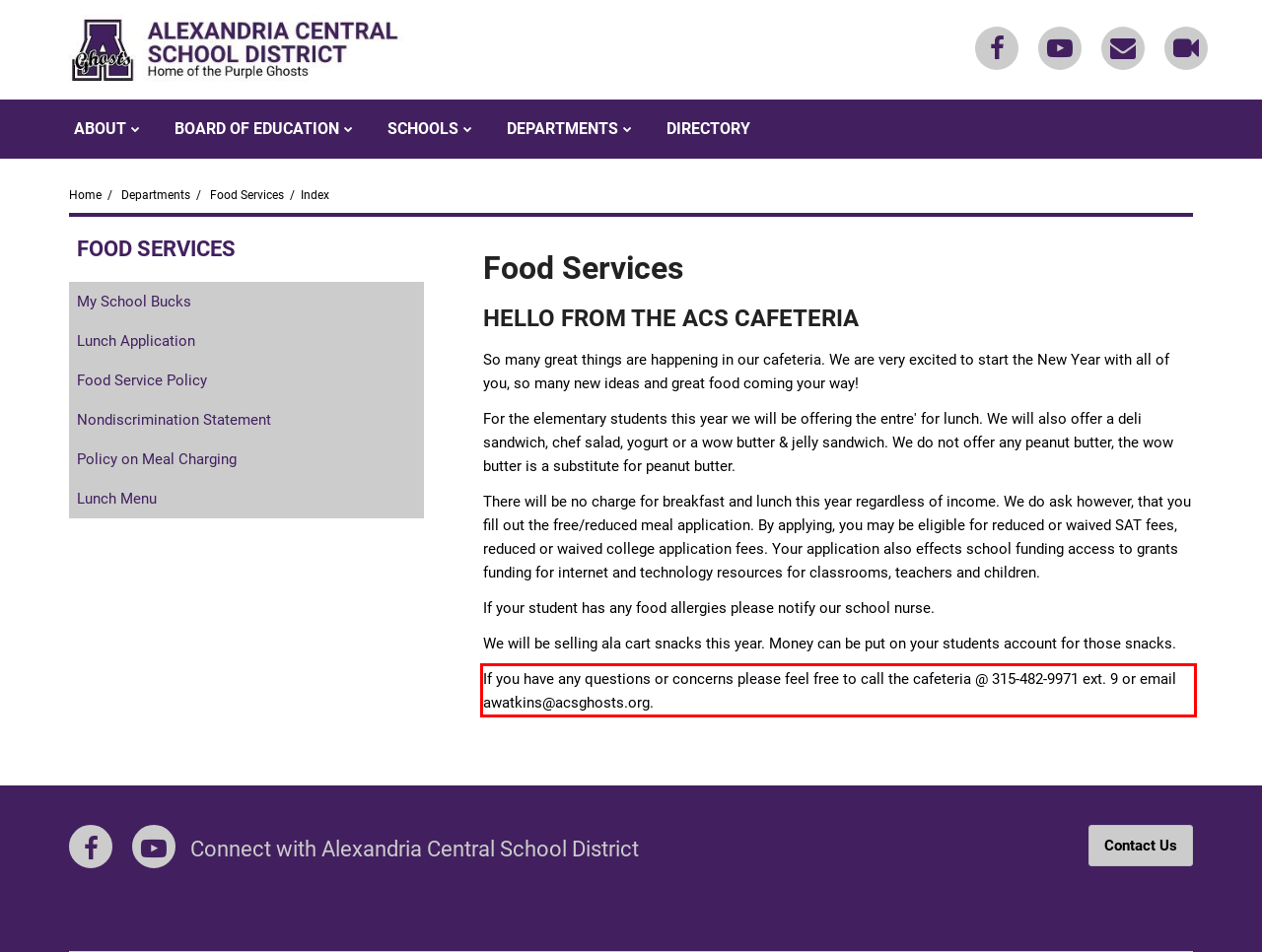Analyze the screenshot of the webpage and extract the text from the UI element that is inside the red bounding box.

If you have any questions or concerns please feel free to call the cafeteria @ 315-482-9971 ext. 9 or email awatkins@acsghosts.org.